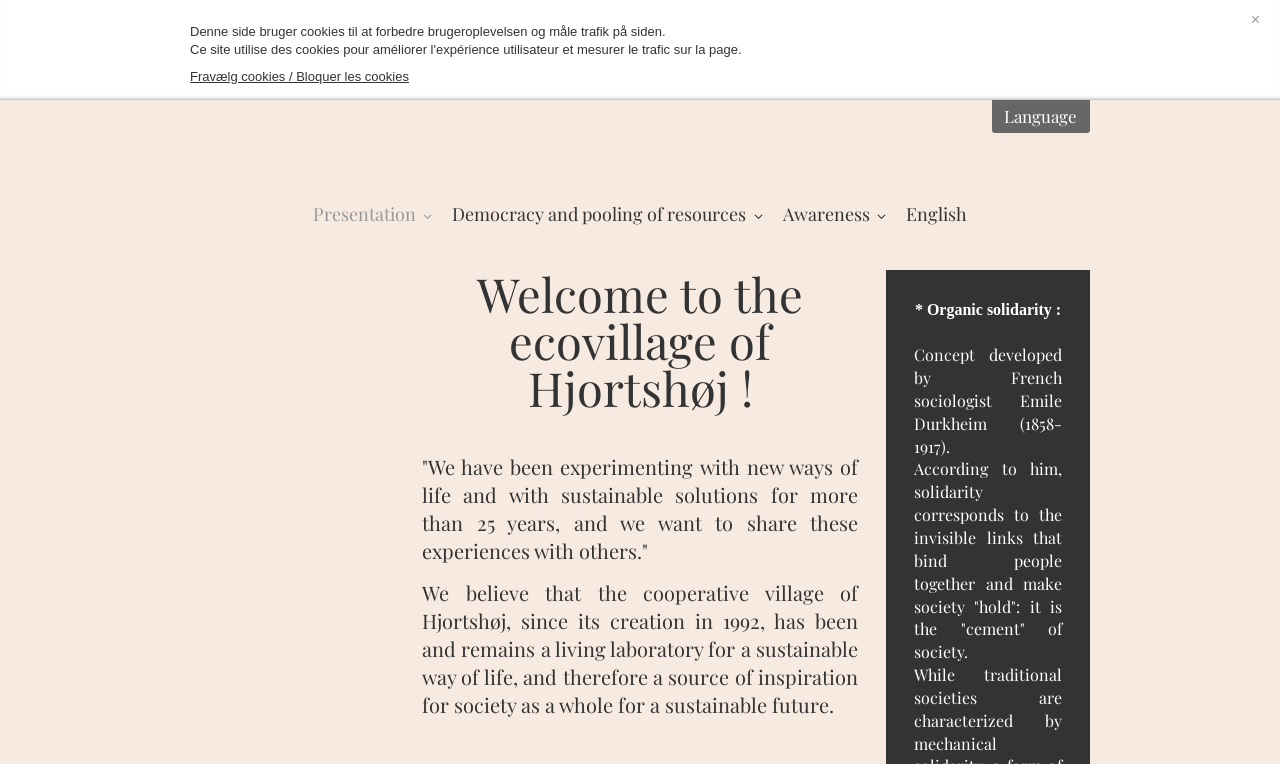What is the name of the ecovillage?
From the screenshot, supply a one-word or short-phrase answer.

Hjortshøj